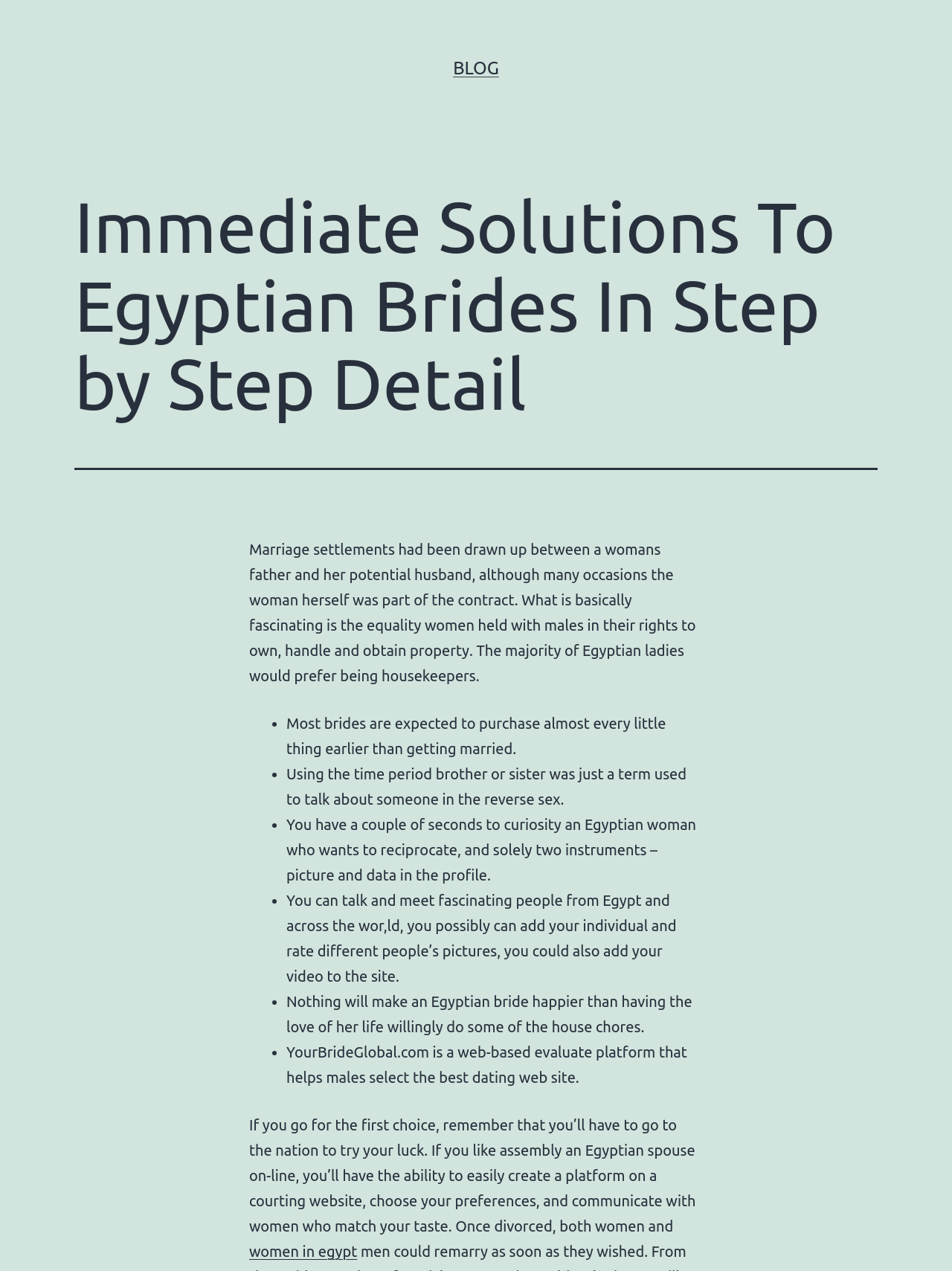What can you do on the dating website?
Provide a detailed and extensive answer to the question.

According to the webpage content, on the dating website, you can talk and meet fascinating people from Egypt and across the world, add your own pictures, rate other people's pictures, and even add your video to the site.